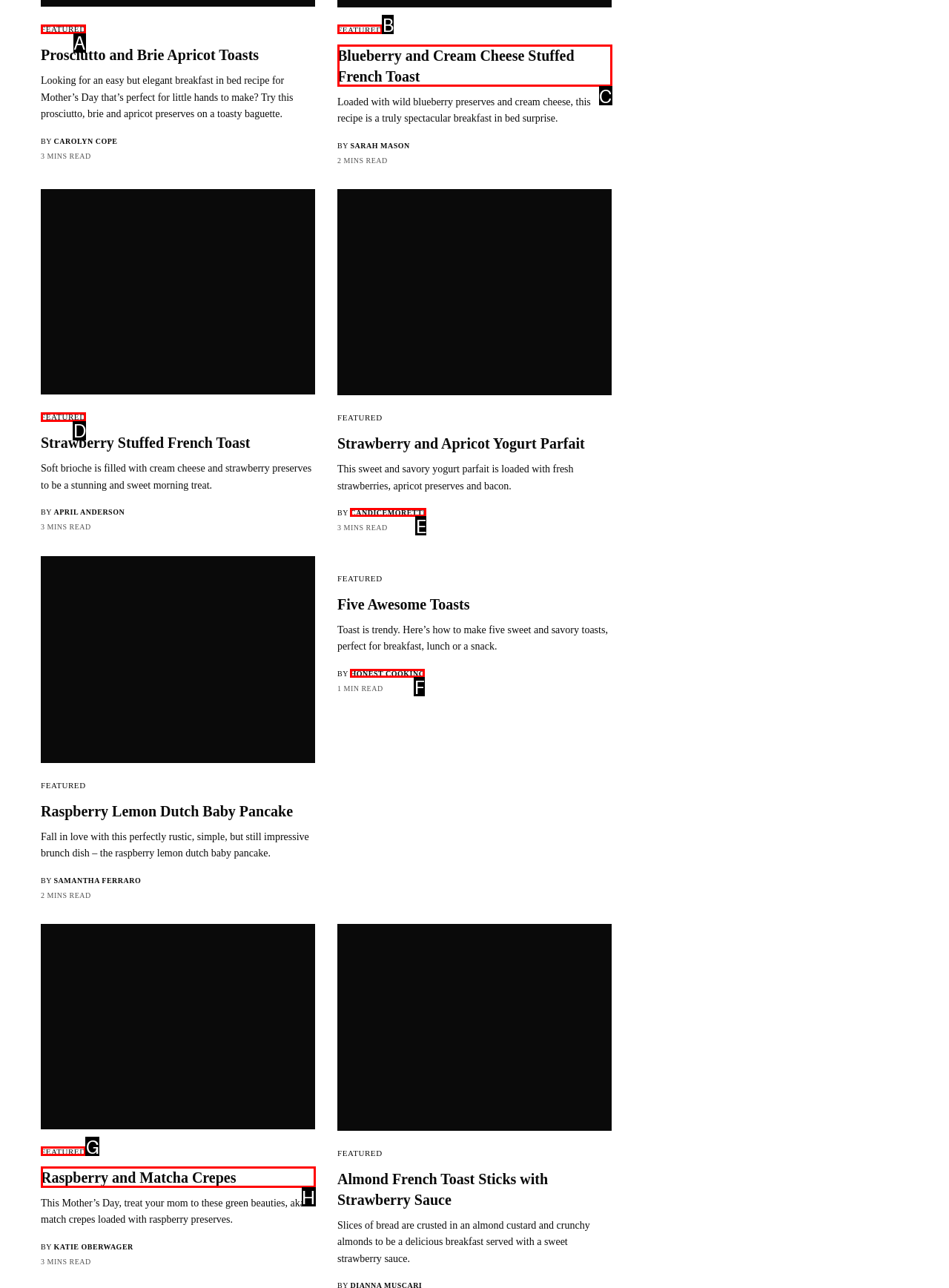Show which HTML element I need to click to perform this task: Click on 'FEATURED' Answer with the letter of the correct choice.

A